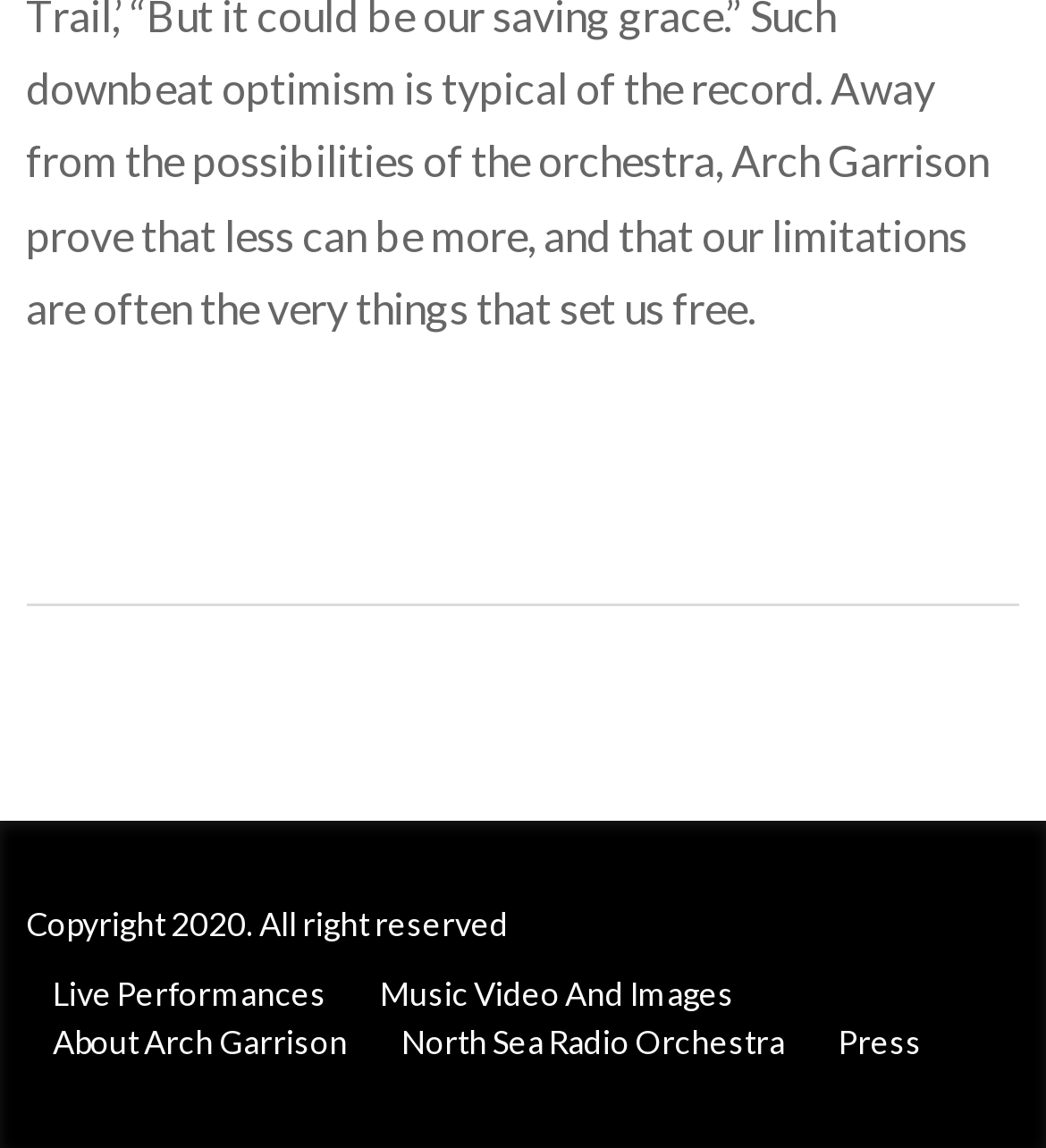How many links are there at the bottom of the webpage?
Can you give a detailed and elaborate answer to the question?

I counted the number of link elements at the bottom of the webpage, which are 'Live Performances', 'Music Video And Images', 'About Arch Garrison', 'North Sea Radio Orchestra', and 'Press'.